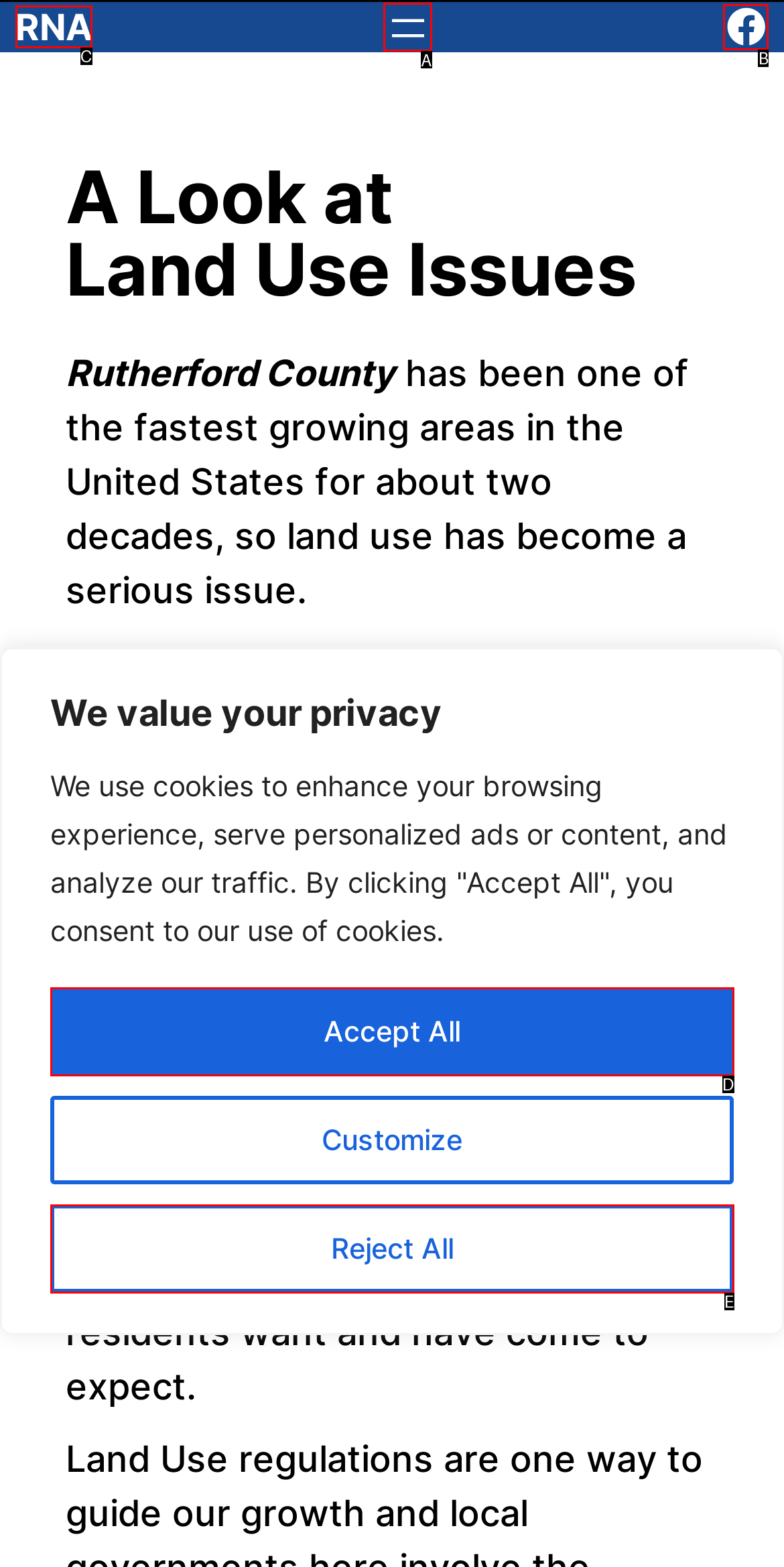Which option corresponds to the following element description: Accept All?
Please provide the letter of the correct choice.

D